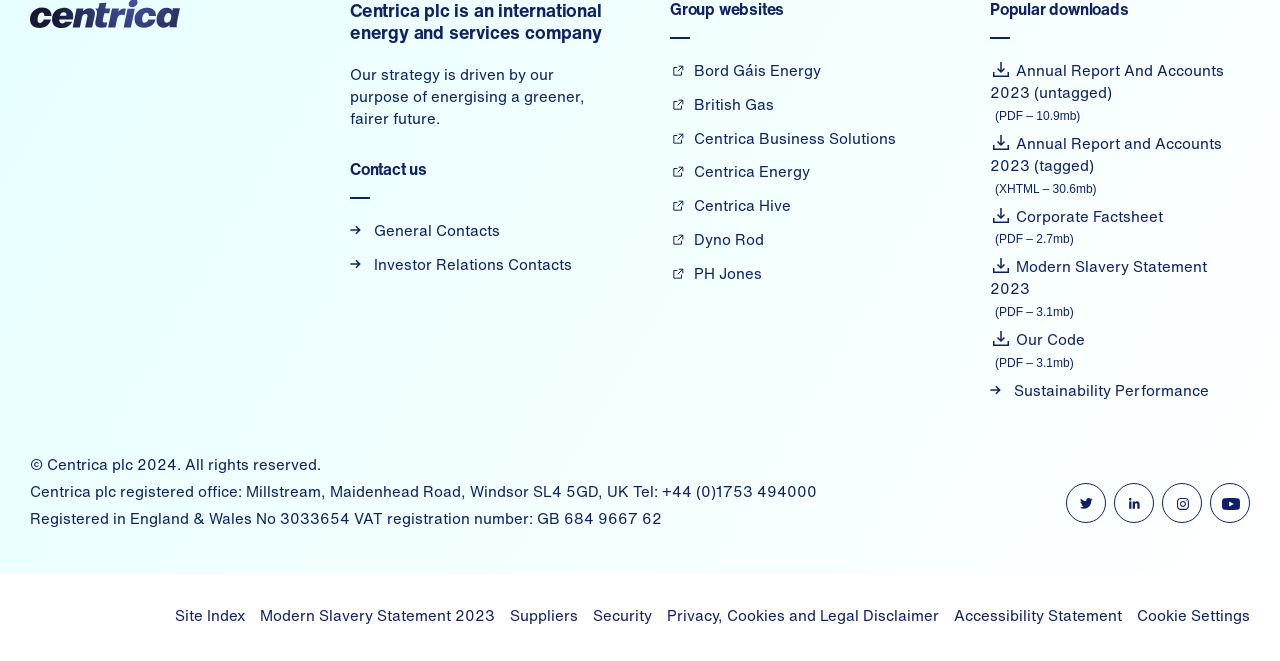How many social media links are there at the bottom of the webpage?
By examining the image, provide a one-word or phrase answer.

4